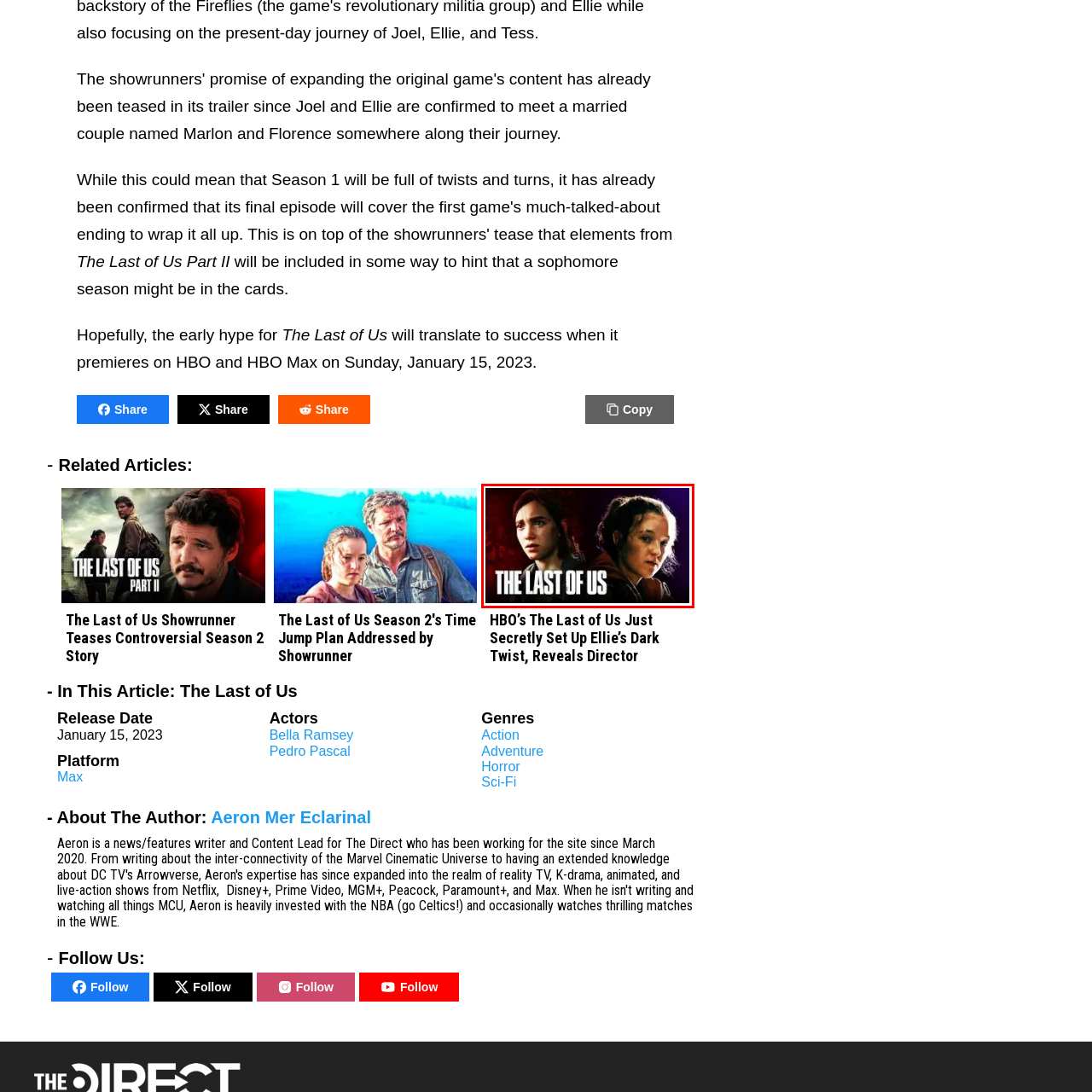Create an extensive description for the image inside the red frame.

The image showcases two characters from "The Last of Us," a critically acclaimed video game adapted into a television series. To the left is Ellie, depicted with a concerned expression, mirroring her journey through a post-apocalyptic world. On the right is another character displaying a resolute gaze, hinting at the emotional depth and complexities present in the story. The bold text at the bottom reads "THE LAST OF US," emphasizing the franchise's name, which evokes themes of survival, loss, and human connection amidst chaos. This image likely represents key characters in a narrative that explores intense emotional bonds and the struggles faced in their environment.